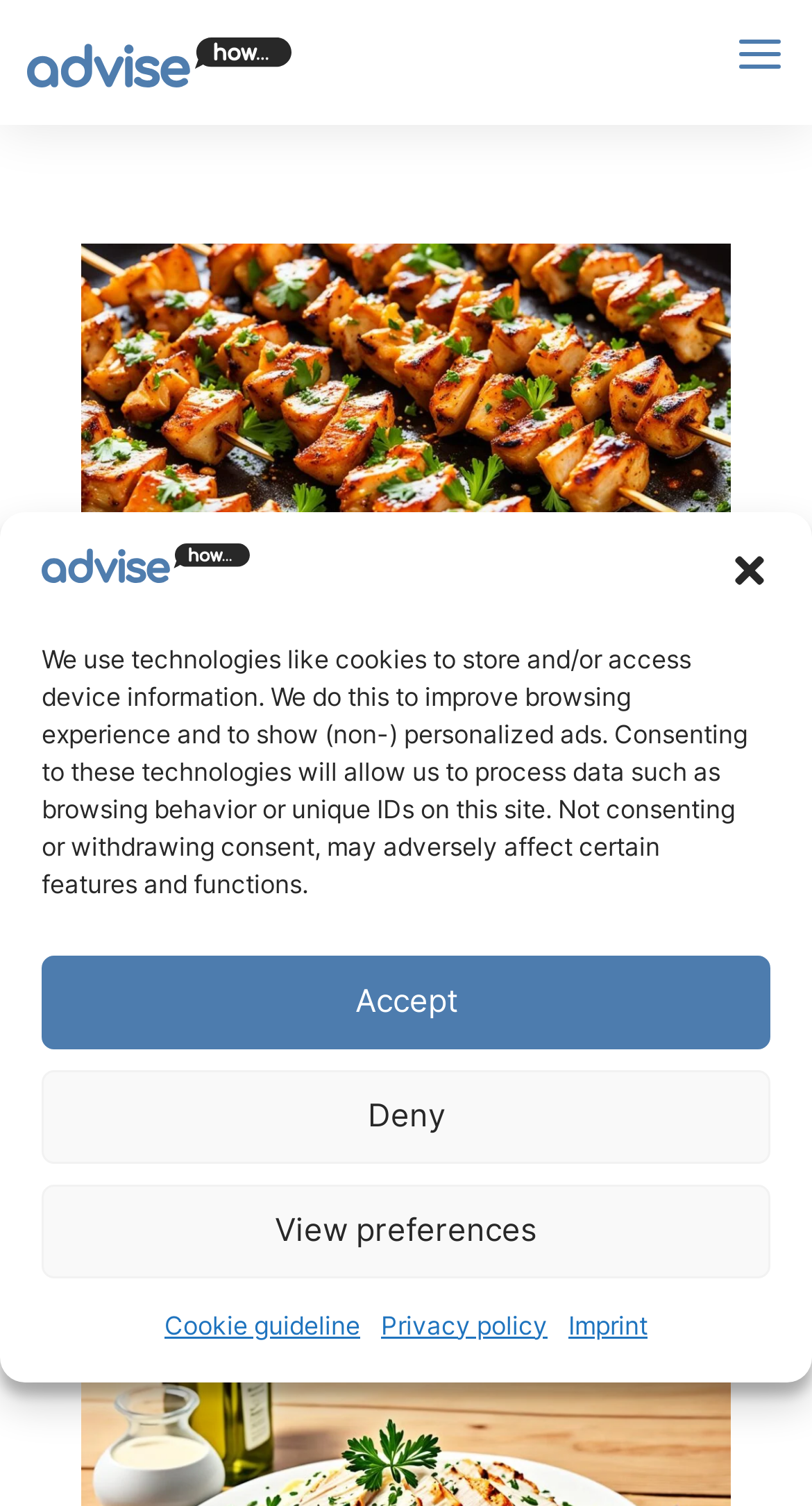Provide your answer to the question using just one word or phrase: Who is the author of the article?

Noah Blomqvist